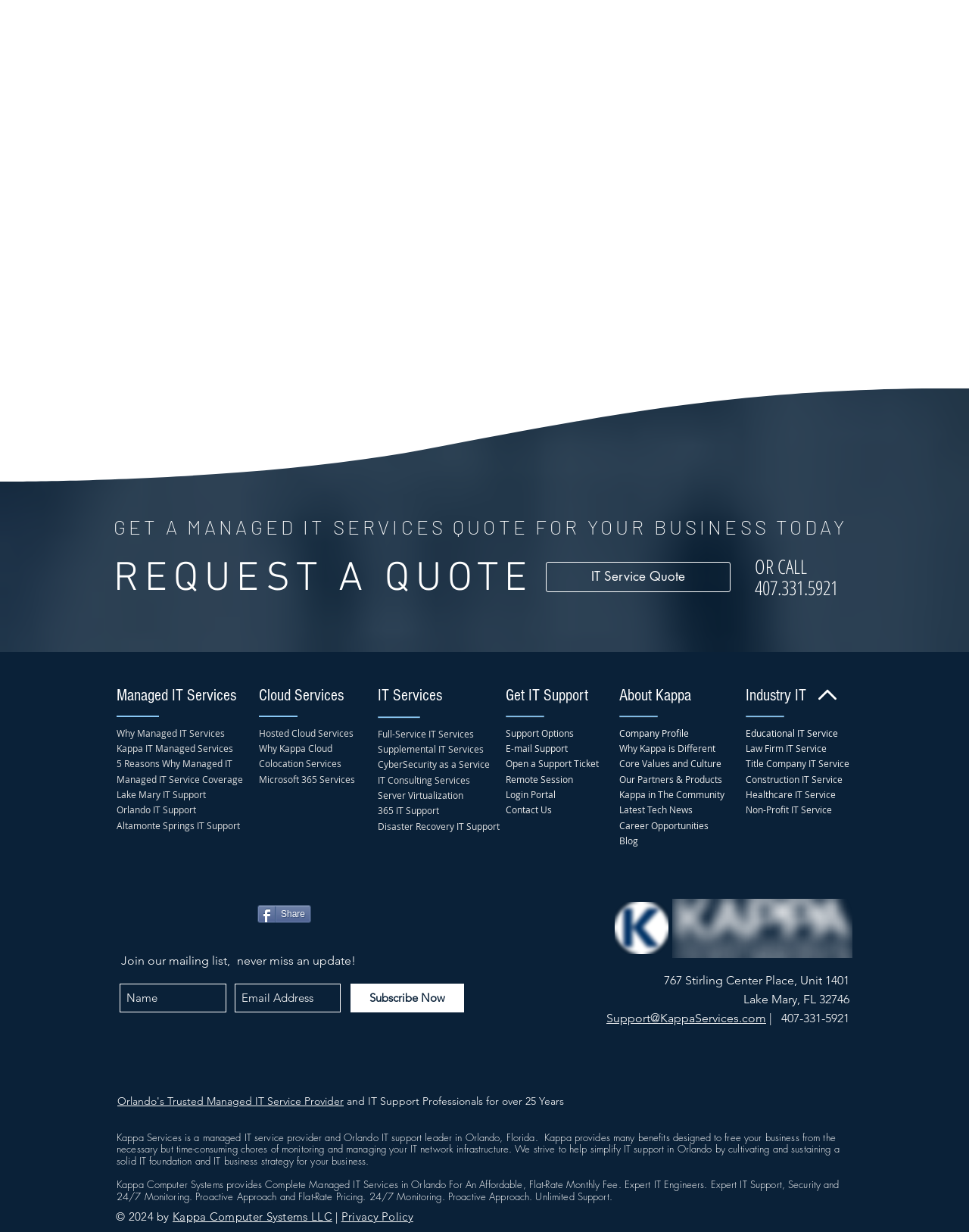What is the company name displayed on the webpage?
Refer to the image and provide a detailed answer to the question.

The company name 'Kappa Computer Systems' is displayed on the webpage, along with its logo, which is an image of the company's name.